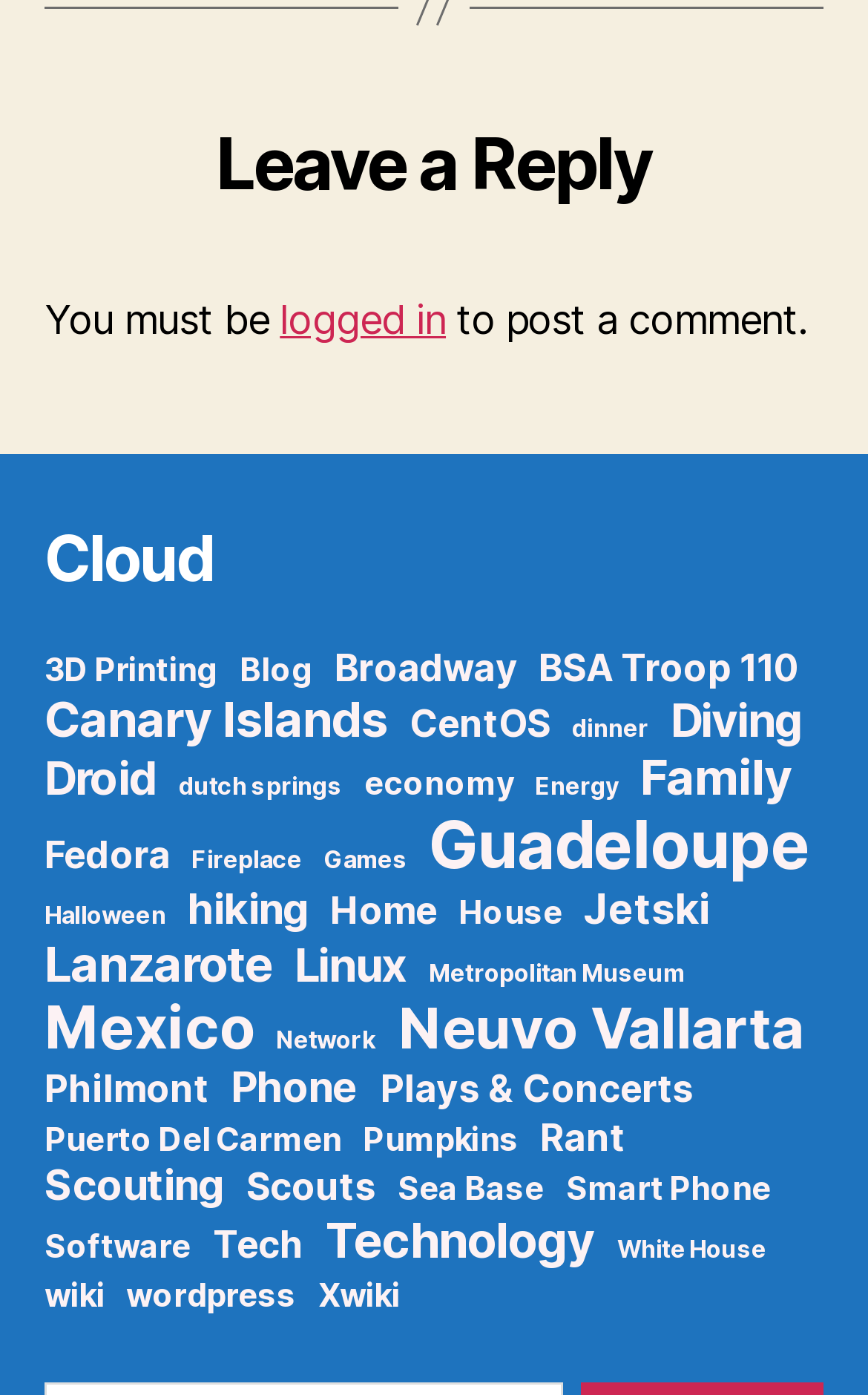How many categories are under the navigation 'Cloud'?
Answer briefly with a single word or phrase based on the image.

30